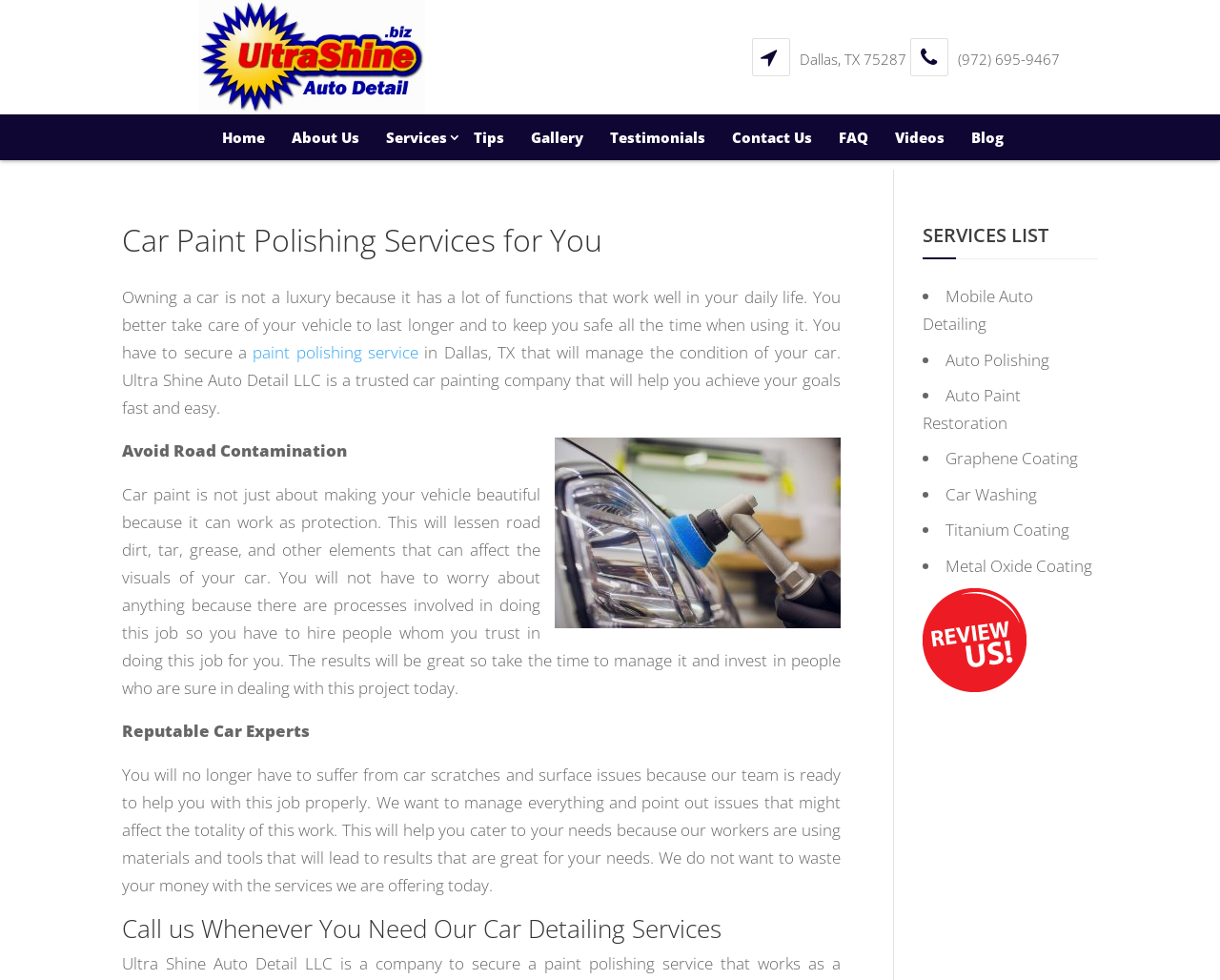Highlight the bounding box coordinates of the region I should click on to meet the following instruction: "Click the 'Review Us' link".

[0.756, 0.689, 0.842, 0.711]